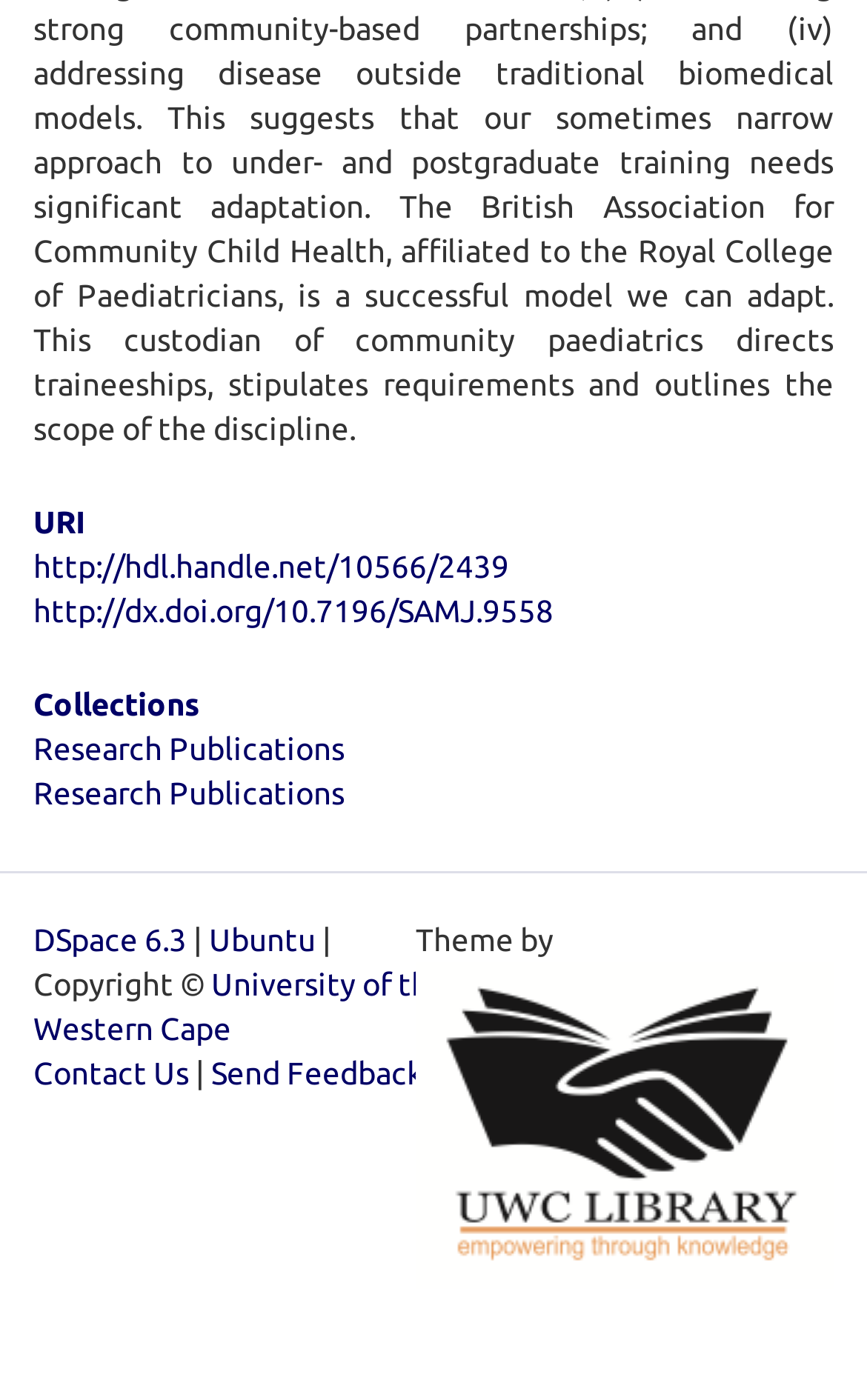Identify the bounding box coordinates of the clickable region required to complete the instruction: "Visit the 'Research Publications' collection". The coordinates should be given as four float numbers within the range of 0 and 1, i.e., [left, top, right, bottom].

[0.038, 0.523, 0.397, 0.548]